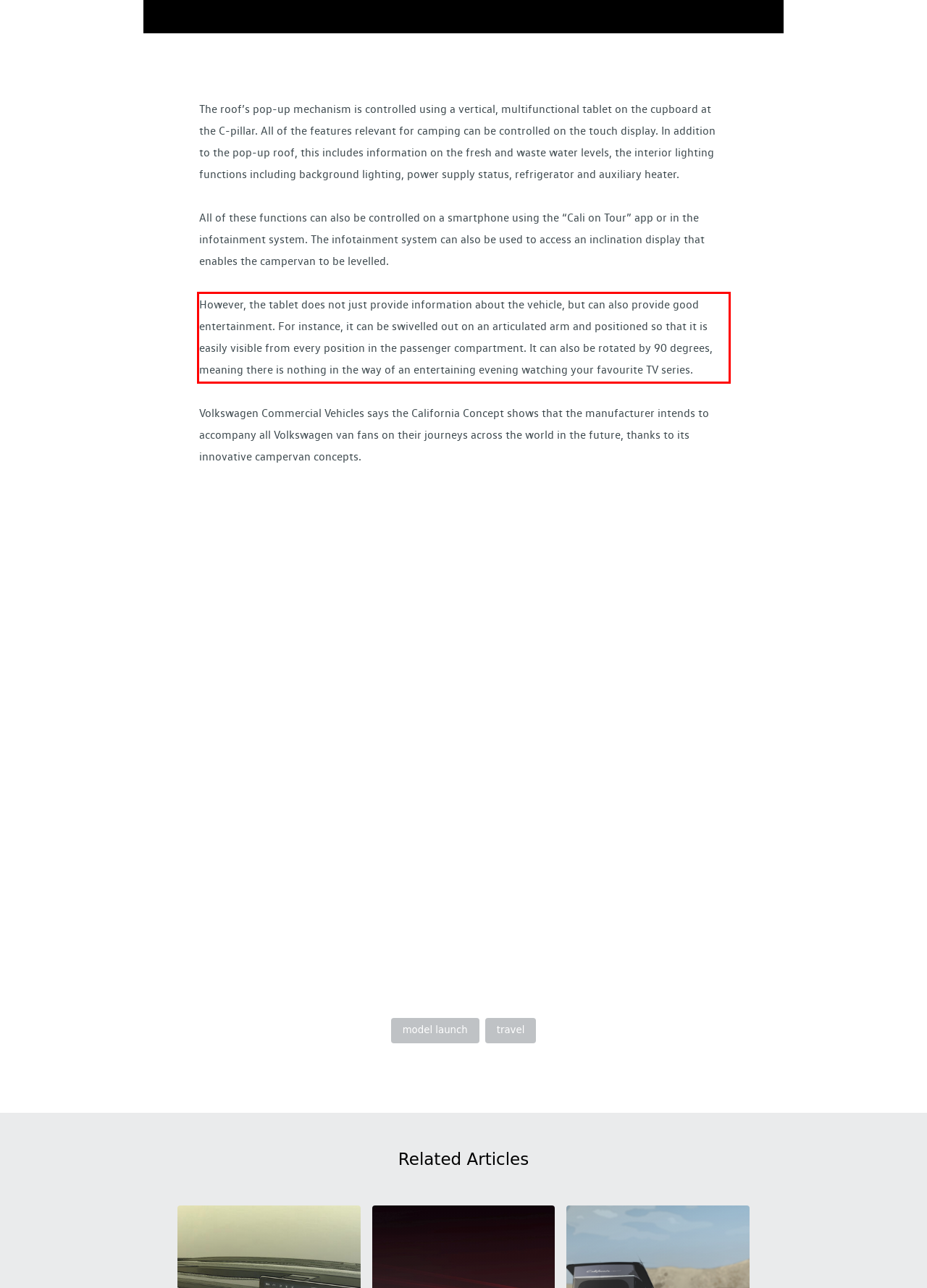You are looking at a screenshot of a webpage with a red rectangle bounding box. Use OCR to identify and extract the text content found inside this red bounding box.

However, the tablet does not just provide information about the vehicle, but can also provide good entertainment. For instance, it can be swivelled out on an articulated arm and positioned so that it is easily visible from every position in the passenger compartment. It can also be rotated by 90 degrees, meaning there is nothing in the way of an entertaining evening watching your favourite TV series.